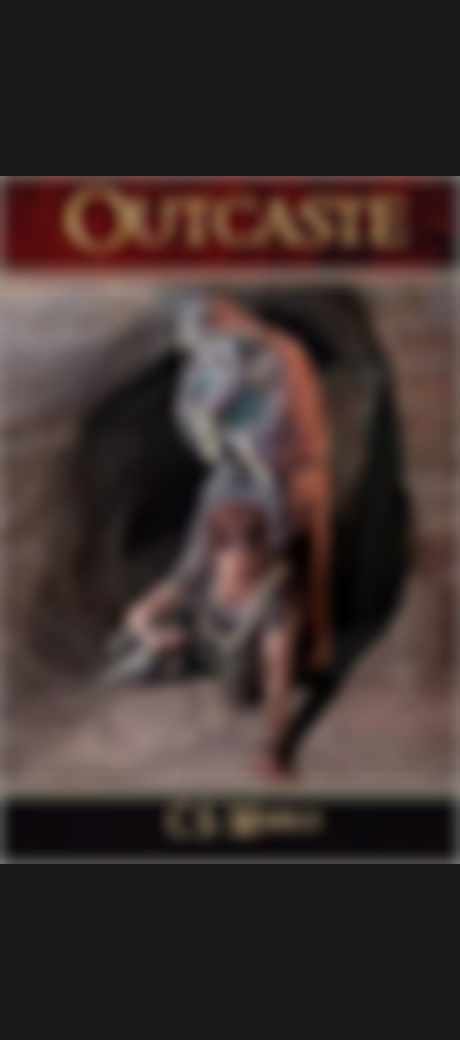Explain in detail what you see in the image.

The image features the cover of "Outcaste," the first book in the Undiscovered Realm Series by C.L. Quinn. The design showcases a mysterious figure emerging from the shadows of a cavernous space, suggesting themes of exploration and adventure. The title "OUTCASTE" is prominently displayed at the top in bold lettering, enhancing the intrigue. The artwork captures a sense of tension and curiosity, aligning with the narrative of a new journey set about 20 years after a significant trilogy, featuring familiar characters alongside unknown allies. This captivating cover not only piques interest in the story but also invites readers to dive into a world of undiscovered realms.